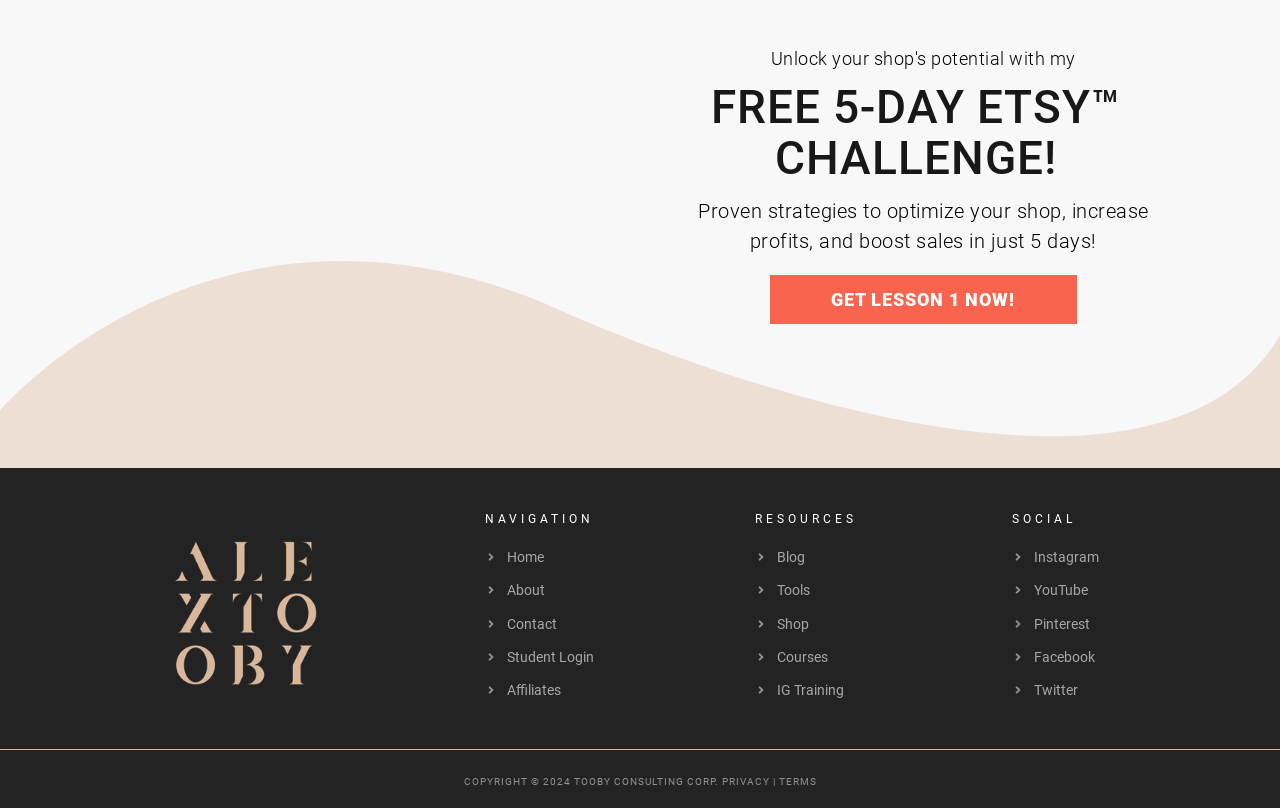Find the bounding box coordinates for the area that must be clicked to perform this action: "Login as a student".

[0.396, 0.803, 0.464, 0.823]